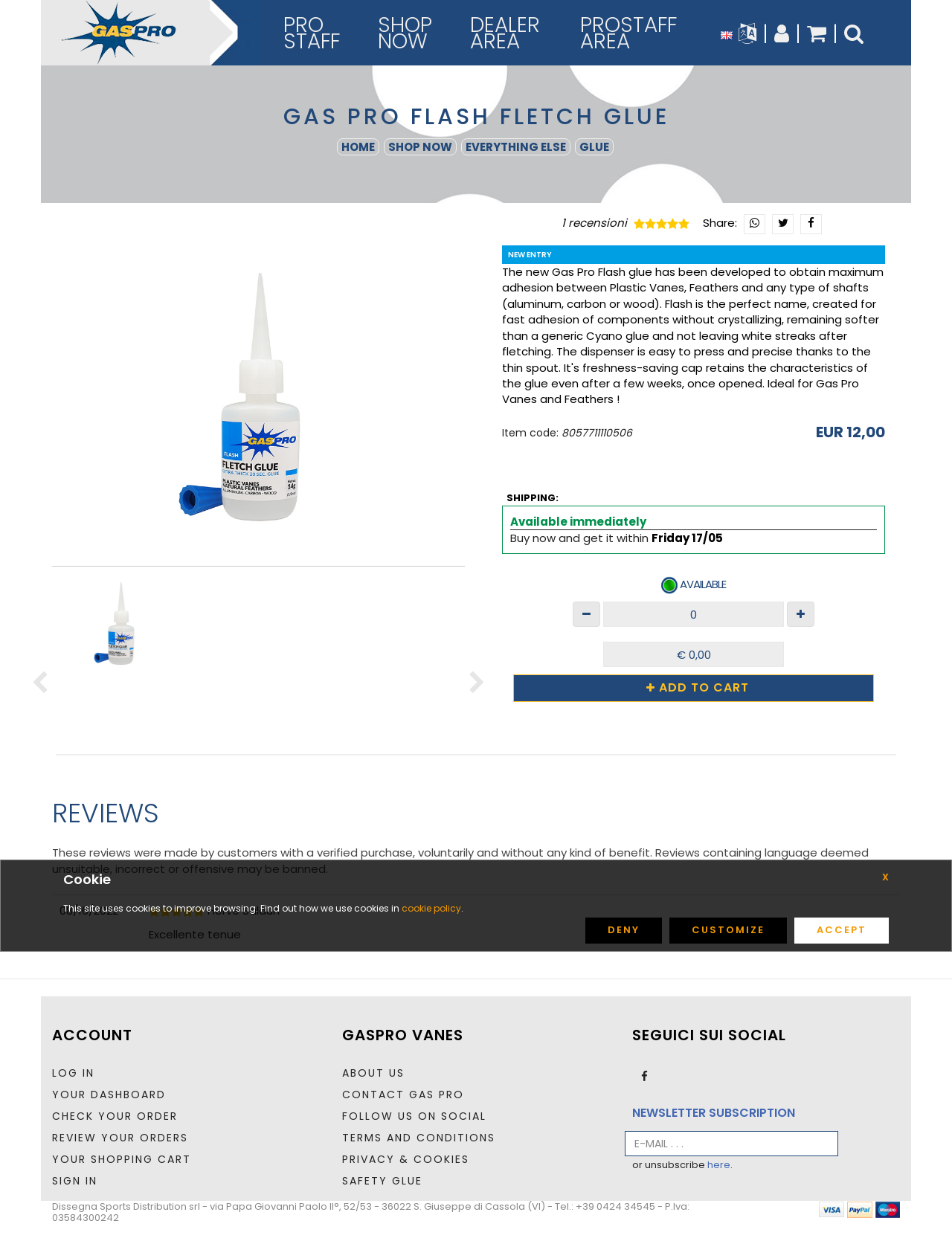Locate the bounding box coordinates of the region to be clicked to comply with the following instruction: "Click on the LOG IN link". The coordinates must be four float numbers between 0 and 1, in the form [left, top, right, bottom].

[0.055, 0.859, 0.099, 0.871]